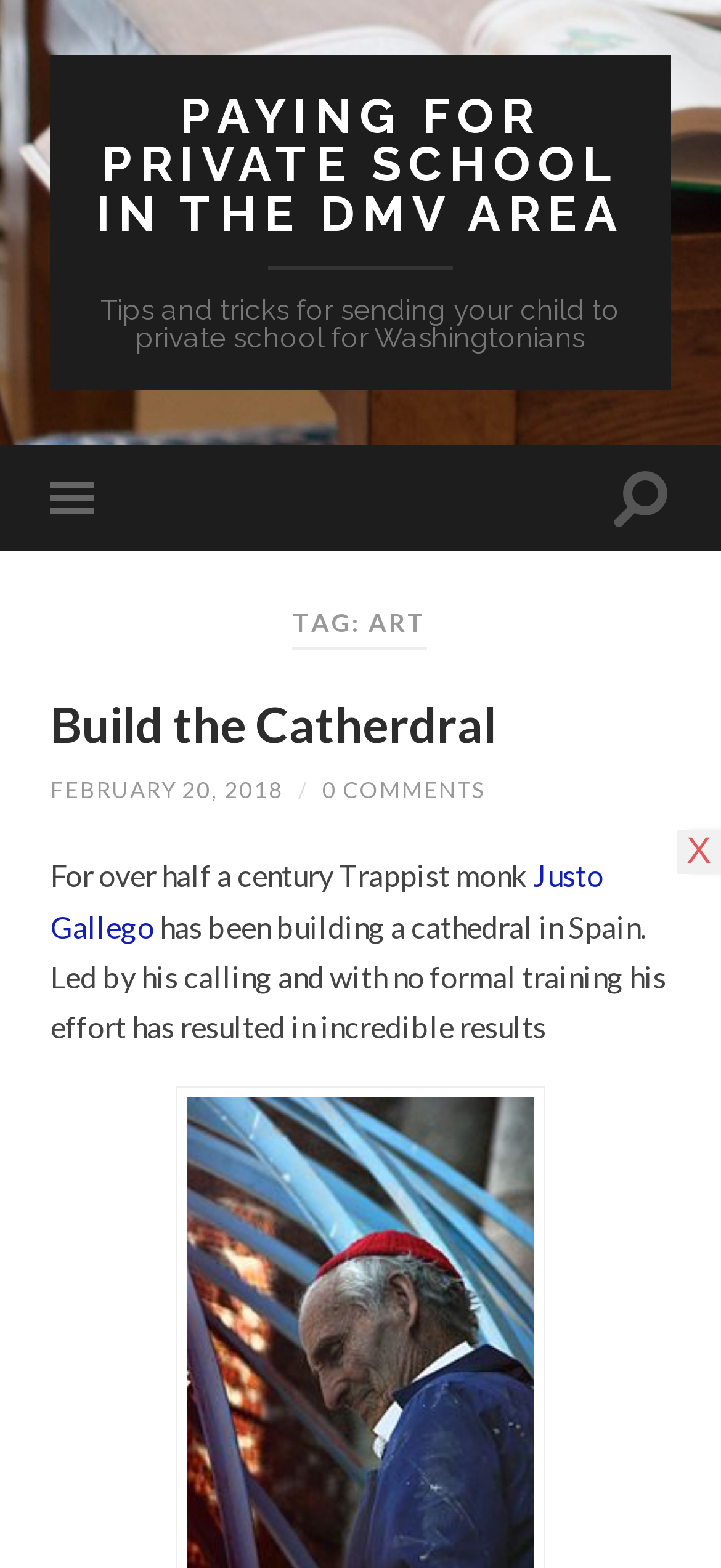Articulate a complete and detailed caption of the webpage elements.

The webpage appears to be a blog post or article about paying for private school in the DMV area. At the top, there is a large heading that reads "PAYING FOR PRIVATE SCHOOL IN THE DMV AREA", which is also a clickable link. Below this heading, there is a smaller heading that says "Tips and tricks for sending your child to private school for Washingtonians".

On the right side of the page, there is a section with a heading that reads "TAG: ART", which suggests that this article is categorized under the "art" tag. Below this, there is another heading that says "Build the Catherdral", which is also a clickable link.

The main content of the page starts with a link that reads "FEBRUARY 20, 2018", indicating the date the article was published. Next to this link, there is a forward slash symbol, followed by a link that reads "0 COMMENTS", suggesting that there are no comments on this article.

The article itself appears to be about a Trappist monk named Justo Gallego, who has been building a cathedral in Spain for over half a century. The text describes his efforts and the incredible results he has achieved.

On the left side of the page, there is a large advertisement iframe that takes up most of the vertical space. At the top right corner of the page, there is a small "X" button, which likely closes a popup or a notification.

Overall, the webpage has a simple layout with a clear hierarchy of headings and content, making it easy to navigate and read.